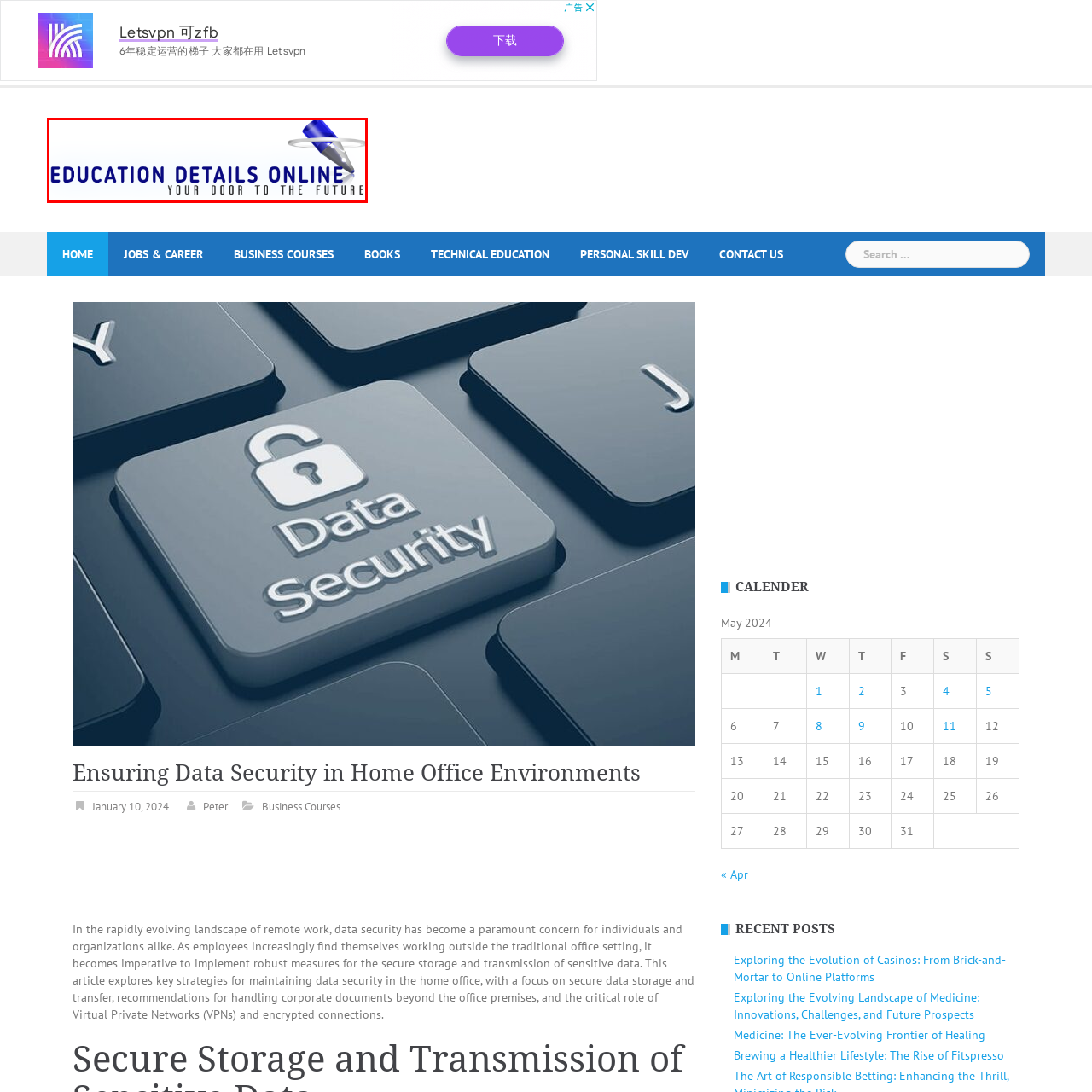What is the icon above the text?
Check the image enclosed by the red bounding box and give your answer in one word or a short phrase.

A stylized pen